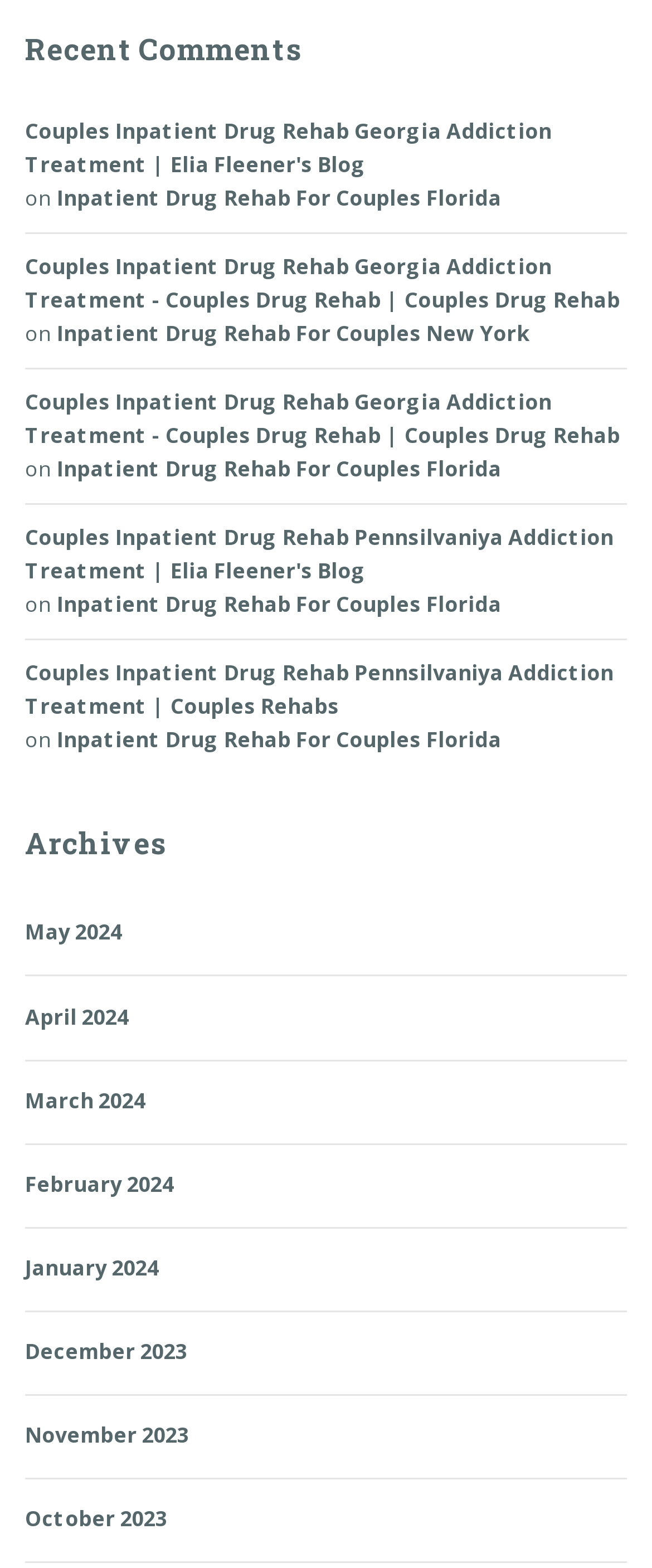Please respond to the question with a concise word or phrase:
How many headings are there on the webpage?

2